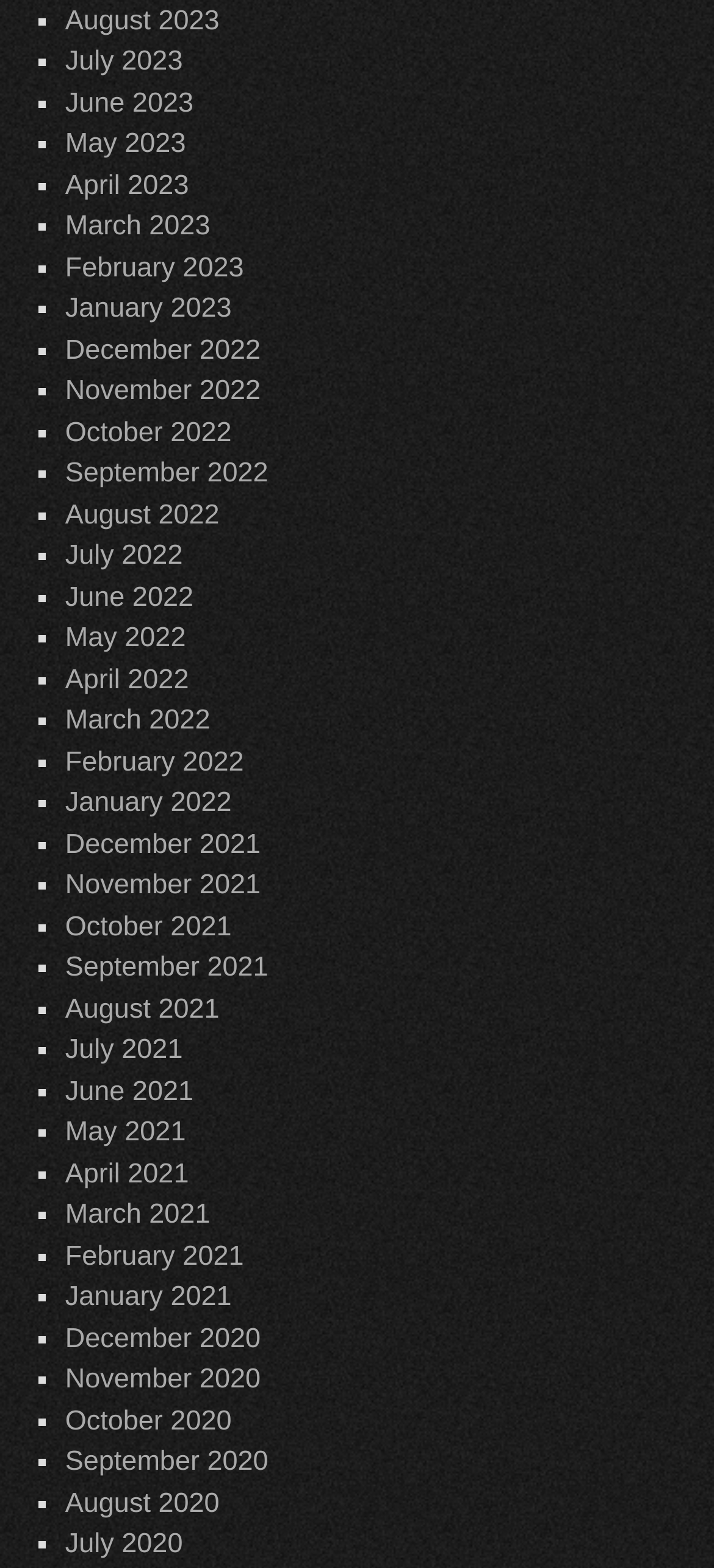How many links are there on this webpage?
Using the information from the image, give a concise answer in one word or a short phrase.

297